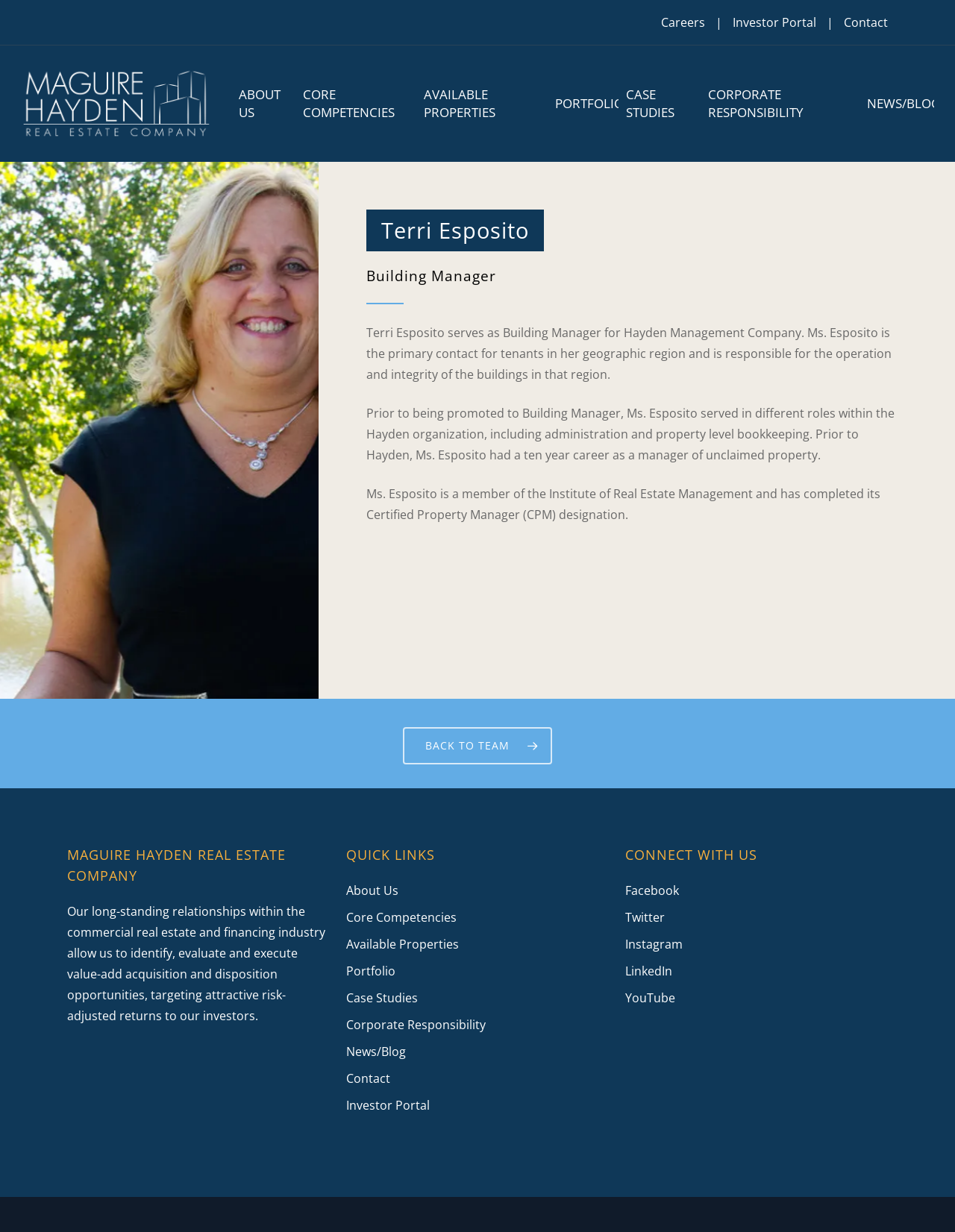Given the description Back To Team, predict the bounding box coordinates of the UI element. Ensure the coordinates are in the format (top-left x, top-left y, bottom-right x, bottom-right y) and all values are between 0 and 1.

[0.422, 0.59, 0.578, 0.62]